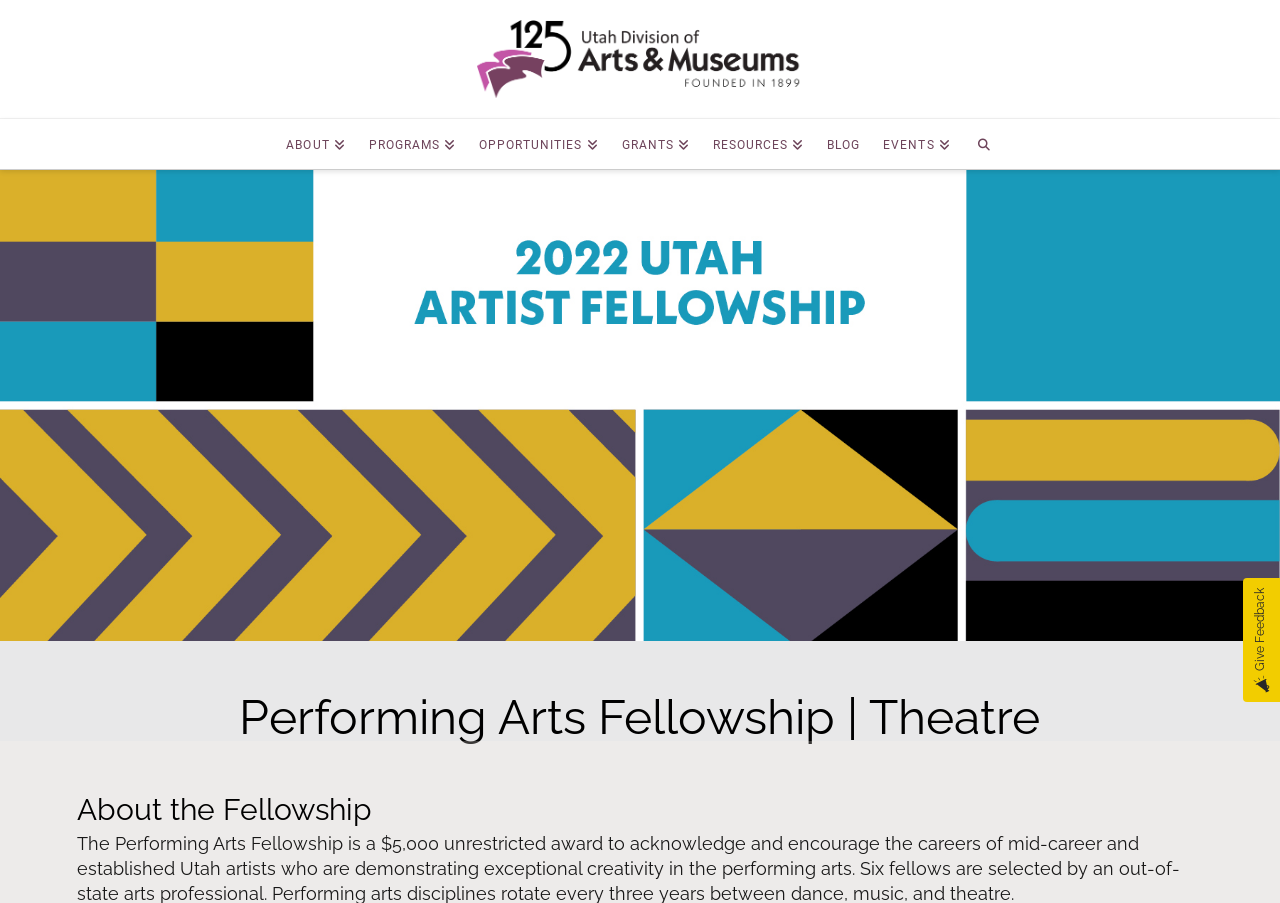Pinpoint the bounding box coordinates of the area that must be clicked to complete this instruction: "read the BLOG".

[0.637, 0.131, 0.681, 0.187]